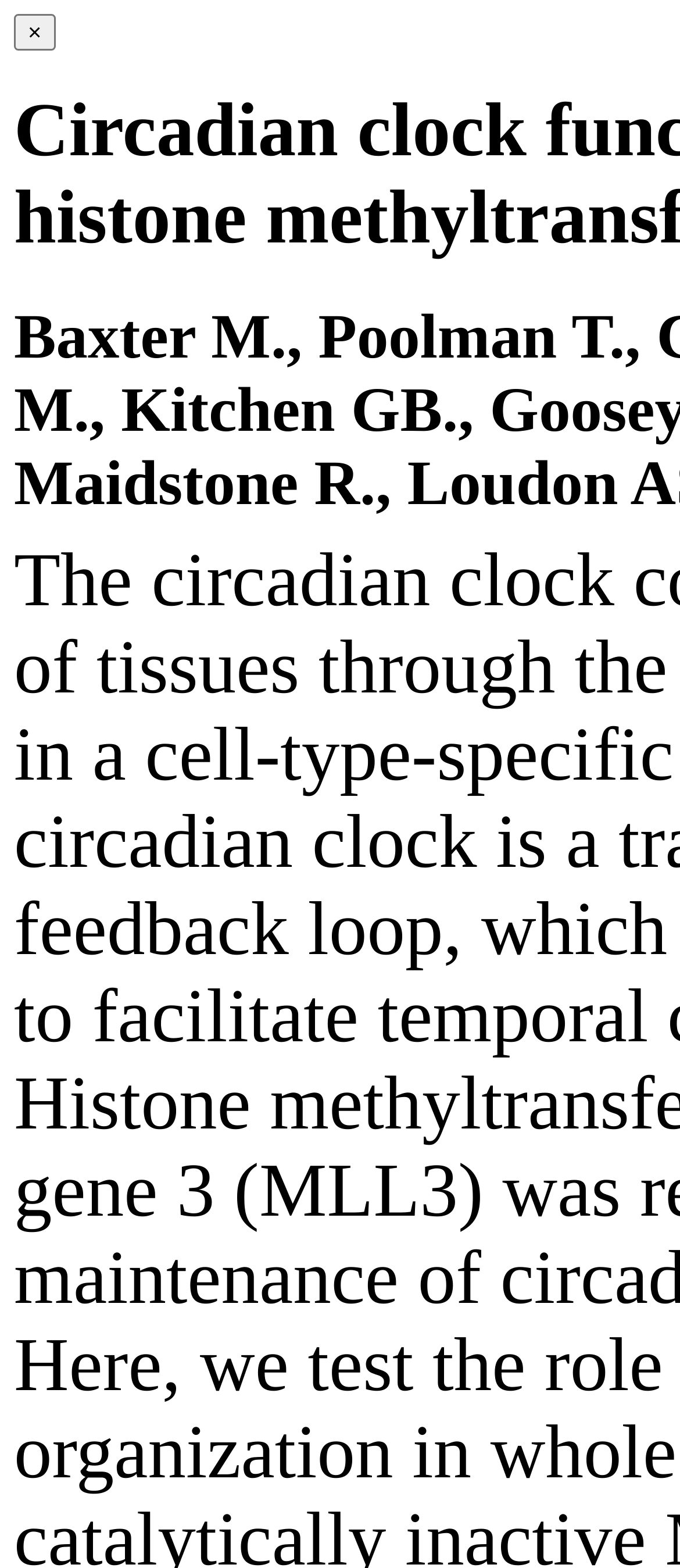Find the bounding box coordinates for the HTML element described as: "×". The coordinates should consist of four float values between 0 and 1, i.e., [left, top, right, bottom].

[0.021, 0.009, 0.082, 0.032]